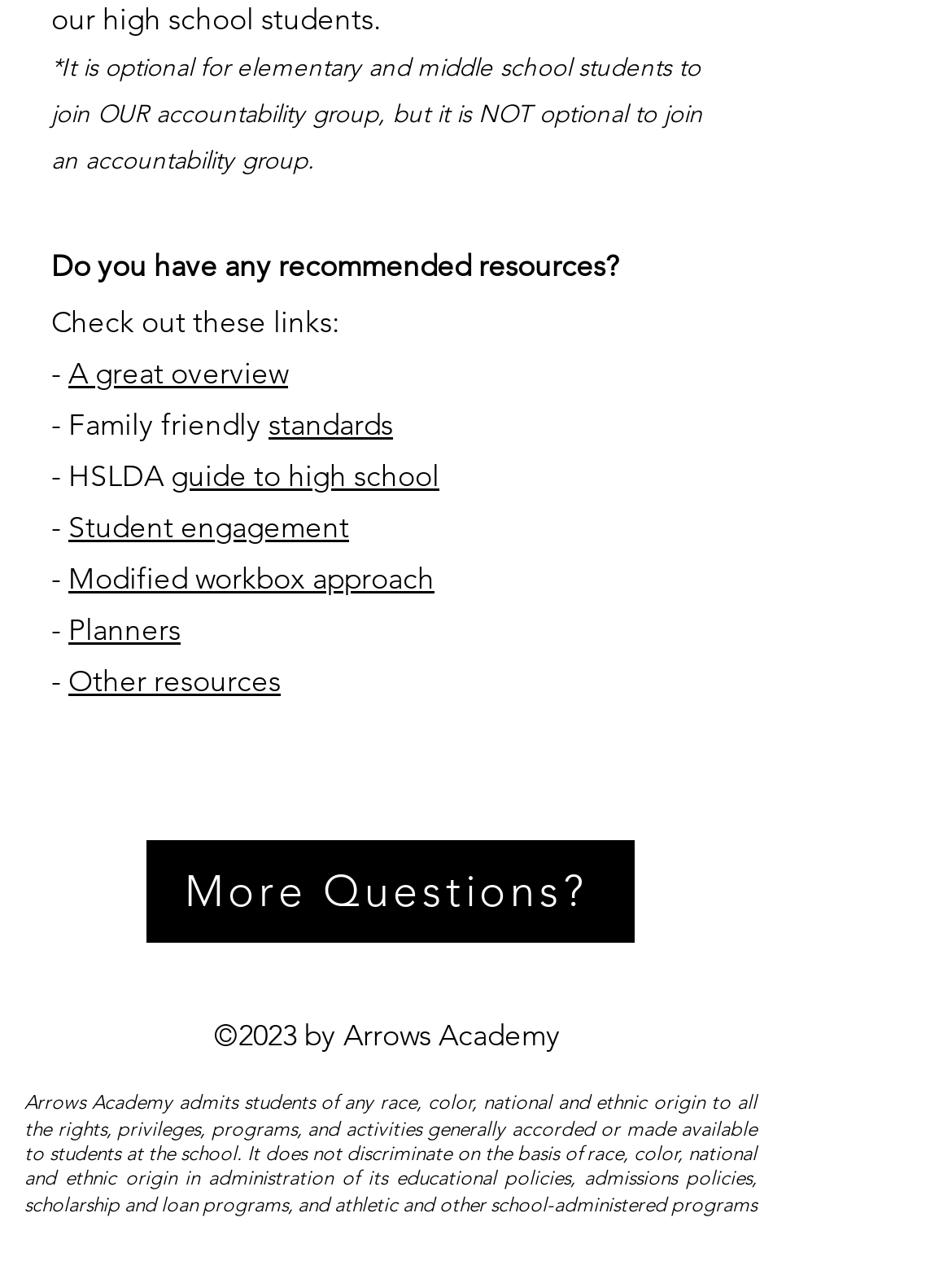Please determine the bounding box coordinates of the area that needs to be clicked to complete this task: 'Open 'Planners''. The coordinates must be four float numbers between 0 and 1, formatted as [left, top, right, bottom].

[0.072, 0.48, 0.19, 0.509]